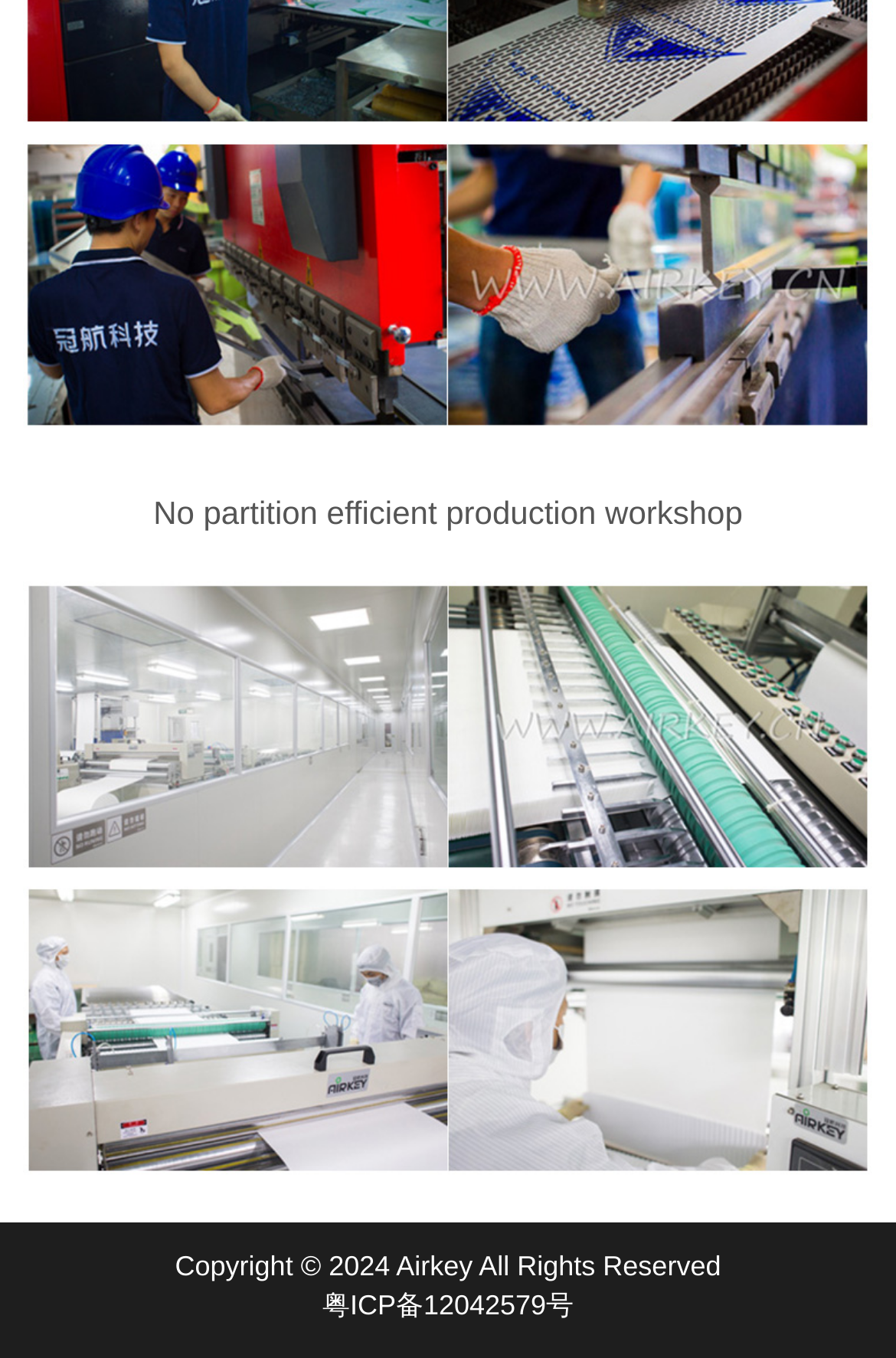Find the bounding box of the UI element described as: "粤ICP备12042579号". The bounding box coordinates should be given as four float values between 0 and 1, i.e., [left, top, right, bottom].

[0.36, 0.948, 0.64, 0.972]